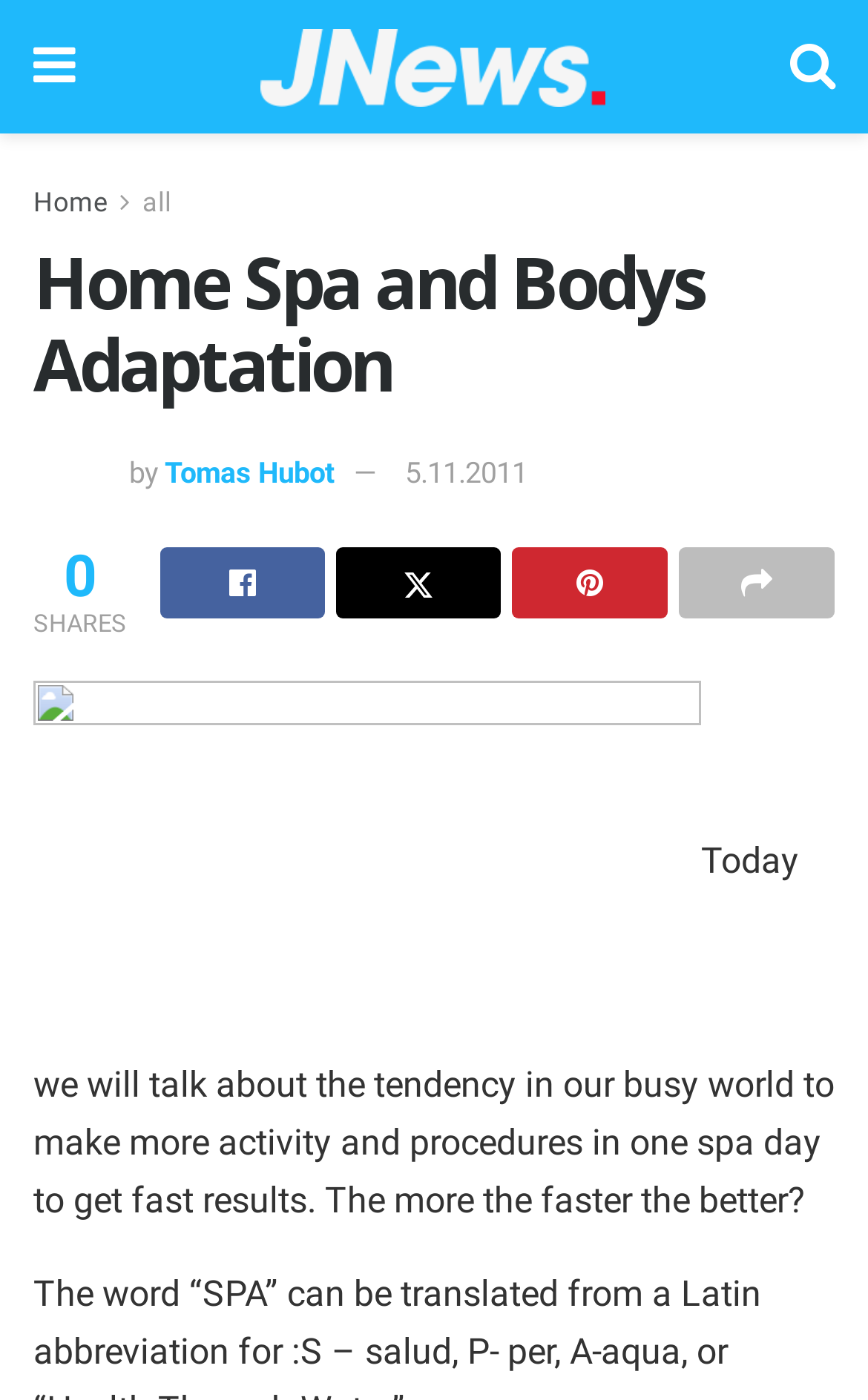From the screenshot, find the bounding box of the UI element matching this description: "Tomas Hubot". Supply the bounding box coordinates in the form [left, top, right, bottom], each a float between 0 and 1.

[0.19, 0.325, 0.385, 0.349]